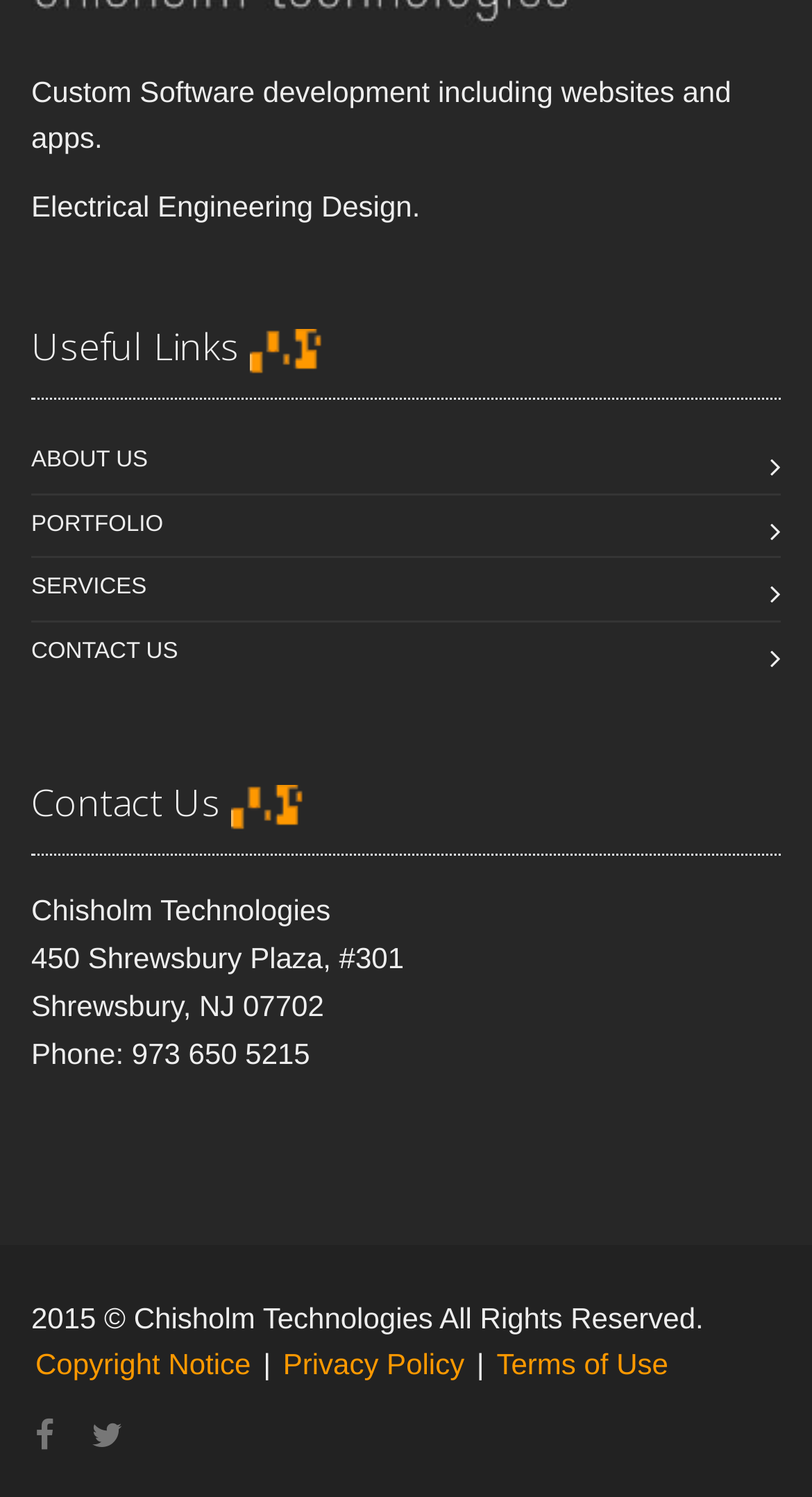Based on the element description: "Allow cookies", identify the bounding box coordinates for this UI element. The coordinates must be four float numbers between 0 and 1, listed as [left, top, right, bottom].

None